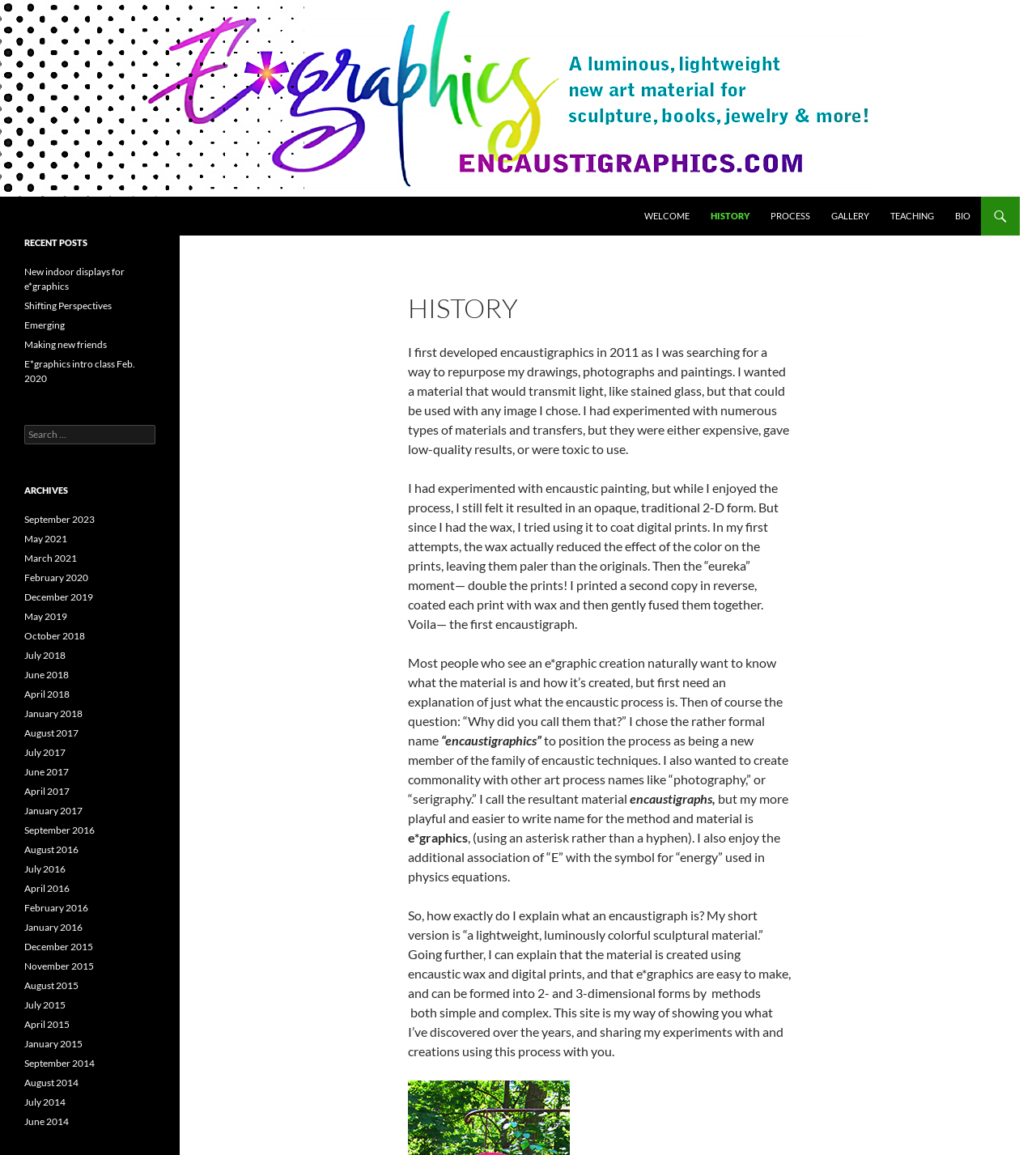How many months are listed in the 'Archives' section?
Use the information from the image to give a detailed answer to the question.

In the 'Archives' section, there are 24 links to different months, ranging from September 2014 to September 2023.